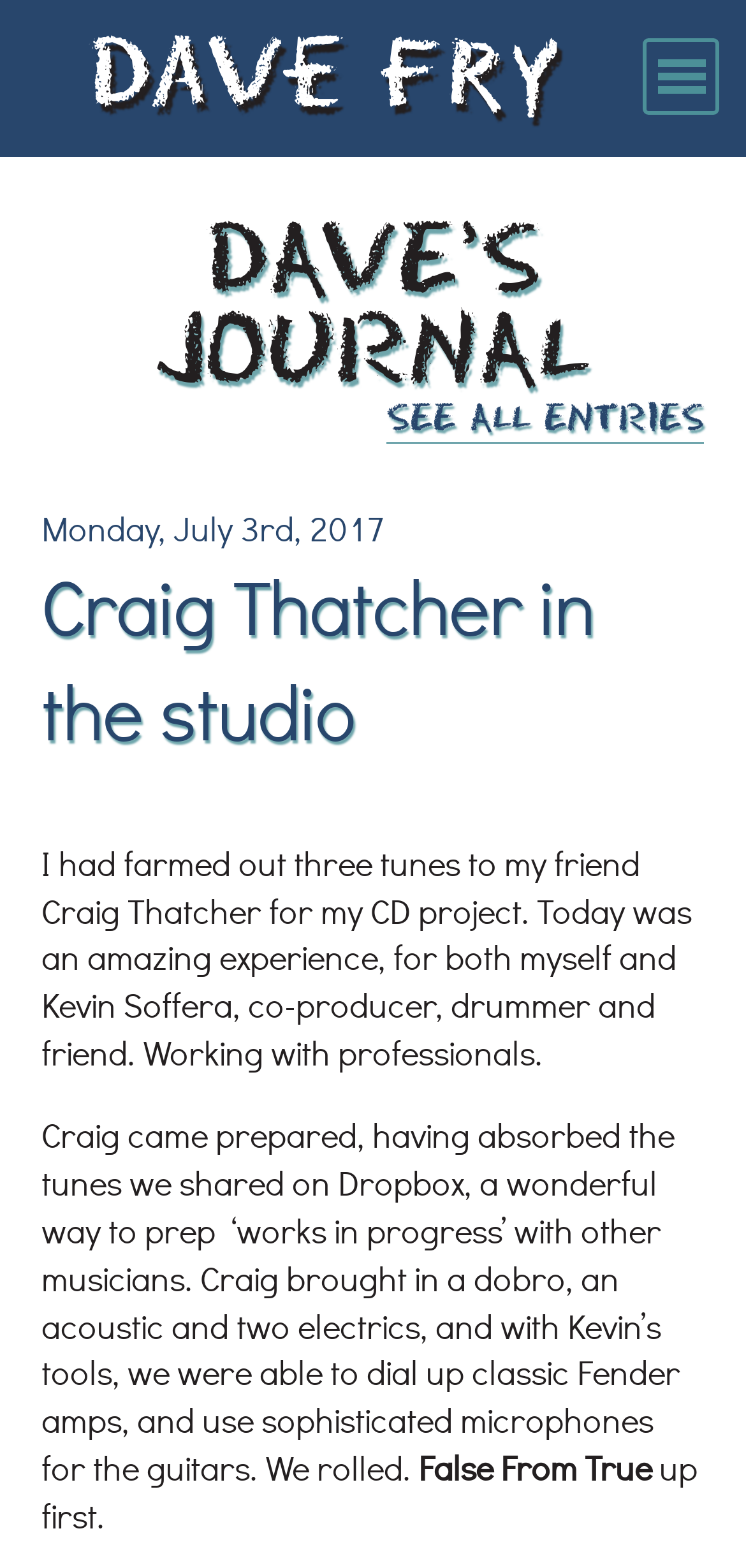Generate a thorough explanation of the webpage's elements.

The webpage is about Dave Fry Music, with a focus on the musician's journal entry. At the top left, there is a link to "Dave Fry" and a button labeled "Site Menu" at the top right. Below the top section, there is a brief description of Dave Fry as a folksinger, educator, and entrepreneur.

On the left side, there is a vertical menu with links to various sections of the website, including "Home", "Journal", "Schedule", "Bio", "Programs", "Recordings", "Videos", "Way Back Photos", "Kids' Pix", "Support", and "Contact".

The main content of the webpage is a journal entry titled "Craig Thatcher in the studio". The entry is dated Monday, July 3, 2017, and describes Dave Fry's experience working with Craig Thatcher on a CD project. The text explains how Craig came prepared with various instruments and equipment, and how they were able to achieve a classic sound using Fender amps and sophisticated microphones.

There is also a link to "SEE ALL ENTRIES" at the top of the journal section, suggesting that this is one of multiple journal entries on the website.